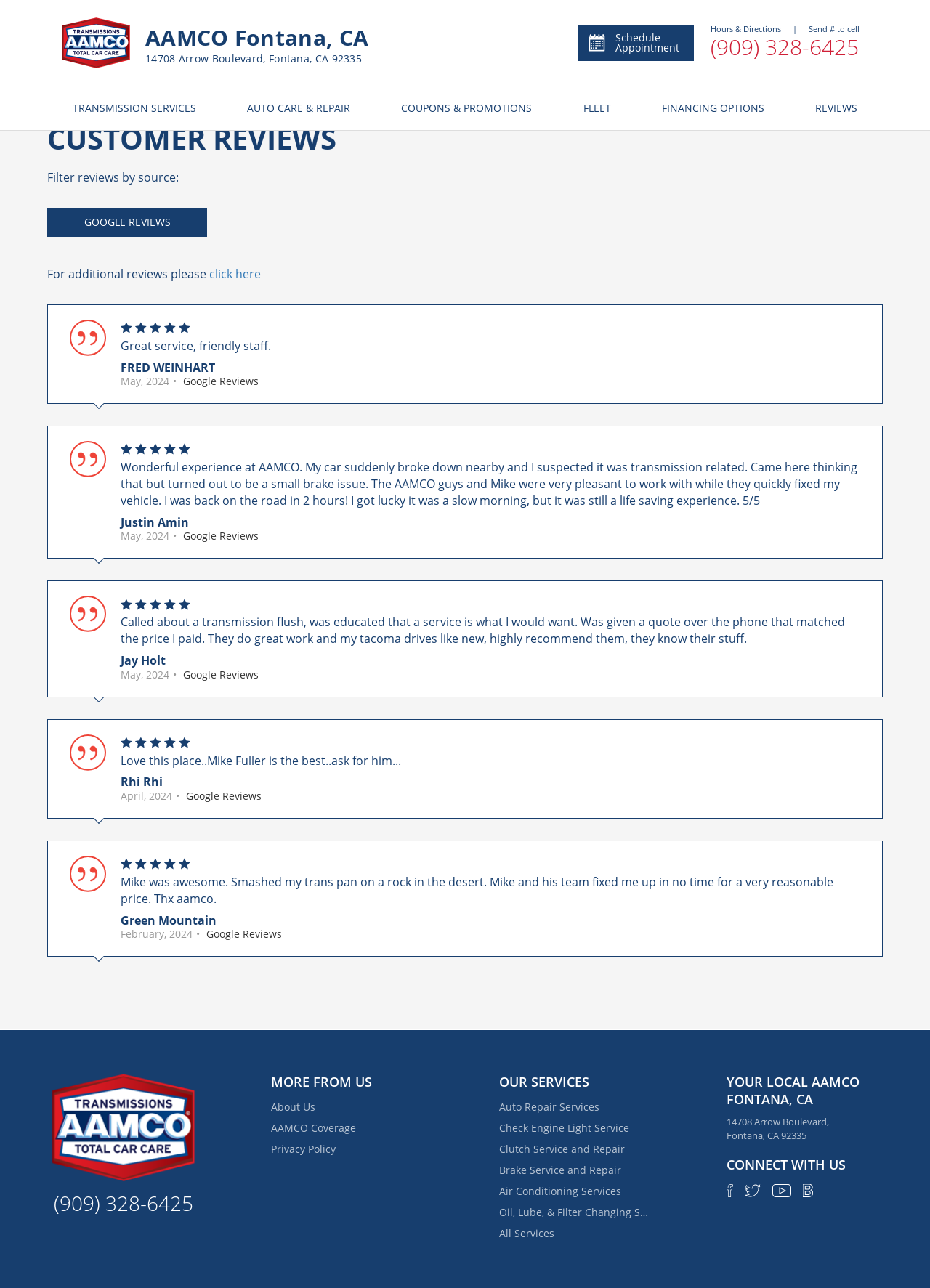What is the service mentioned in the review 'Called about a transmission flush...'?
Please interpret the details in the image and answer the question thoroughly.

I found the service mentioned by looking at the review text 'Called about a transmission flush, was educated that a service is what I would want.' which indicates that the reviewer called about a transmission flush.